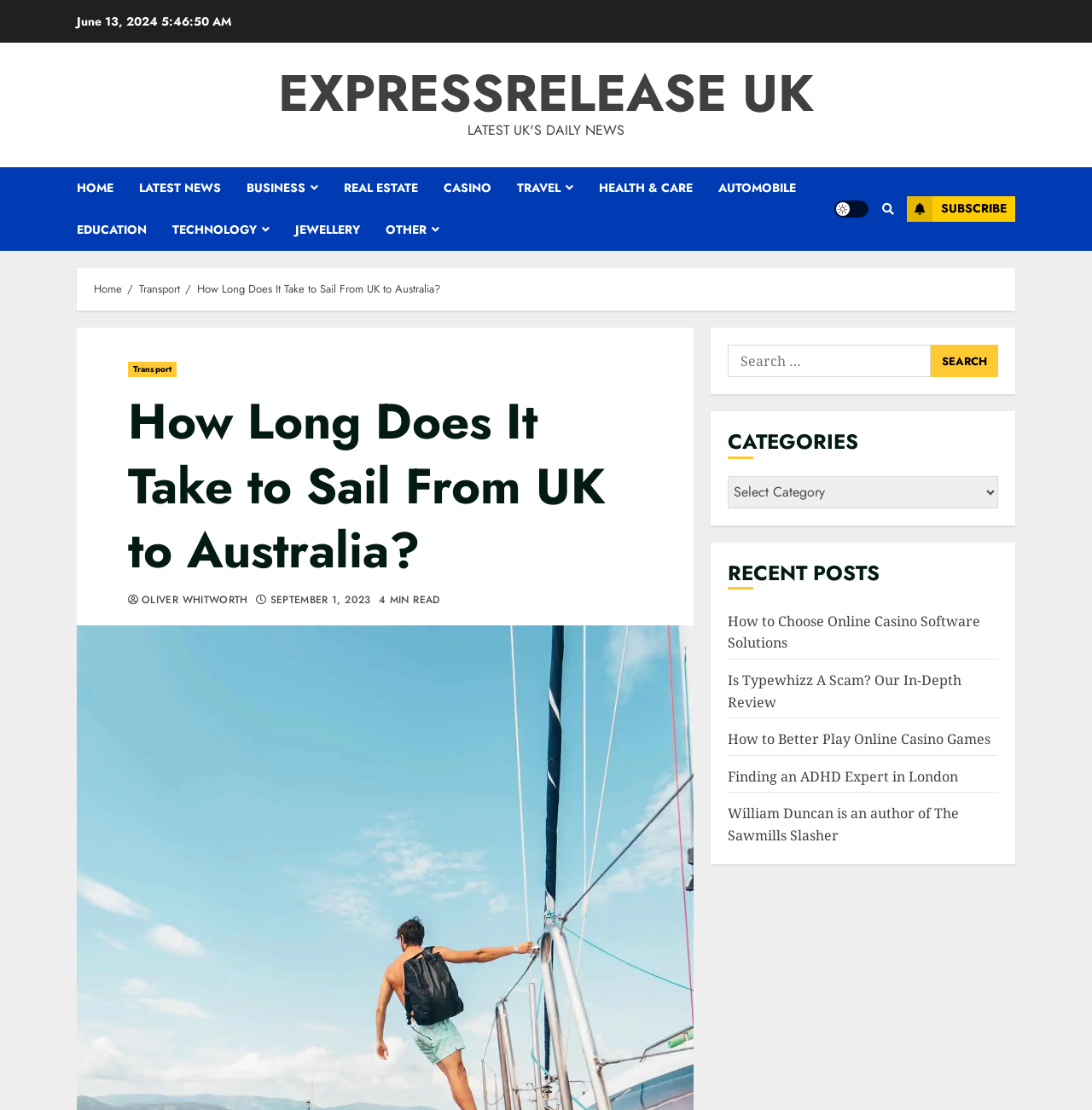Please provide the bounding box coordinate of the region that matches the element description: September 1, 2023. Coordinates should be in the format (top-left x, top-left y, bottom-right x, bottom-right y) and all values should be between 0 and 1.

[0.247, 0.535, 0.34, 0.547]